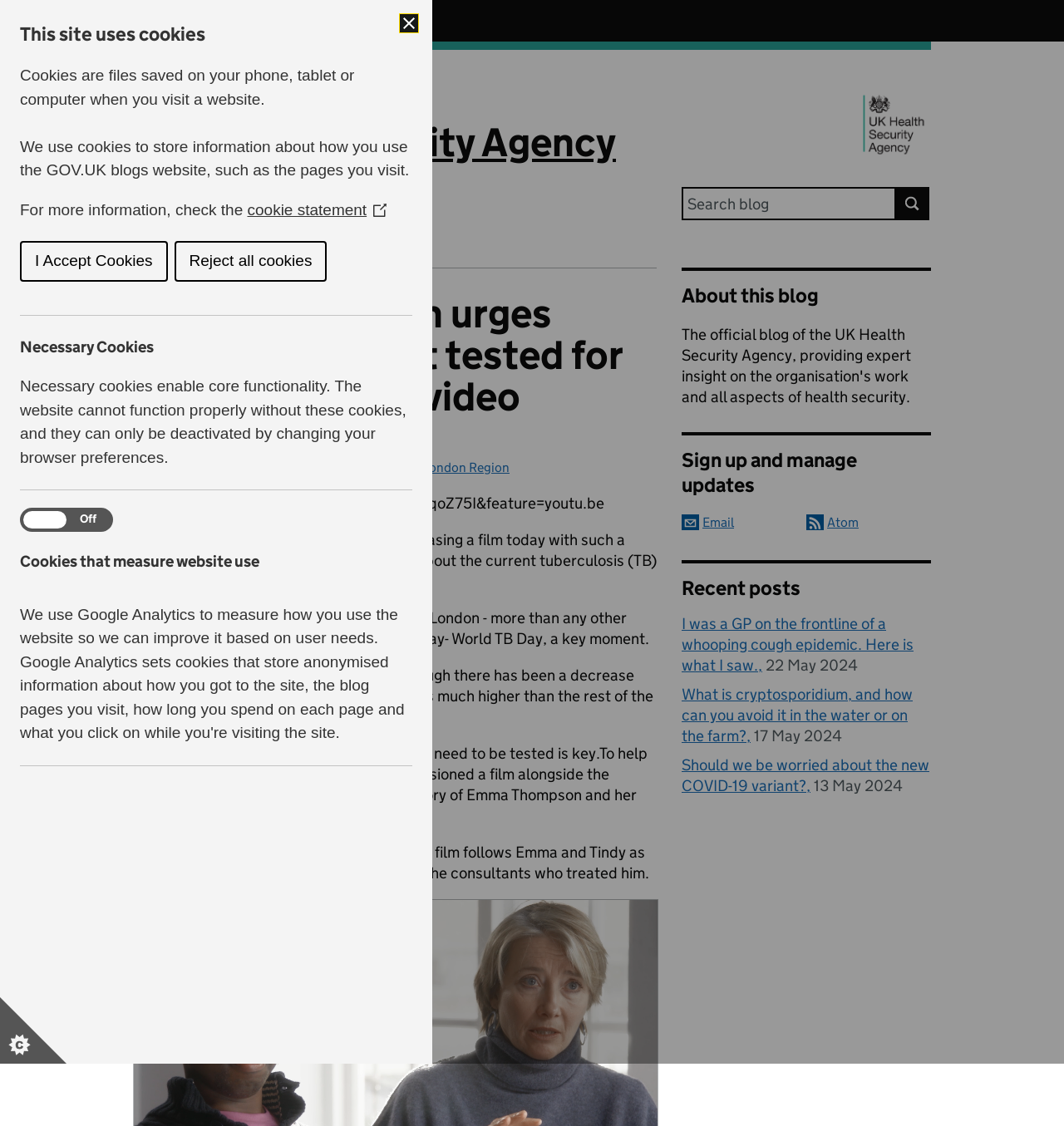Identify and extract the main heading from the webpage.

This site uses cookies